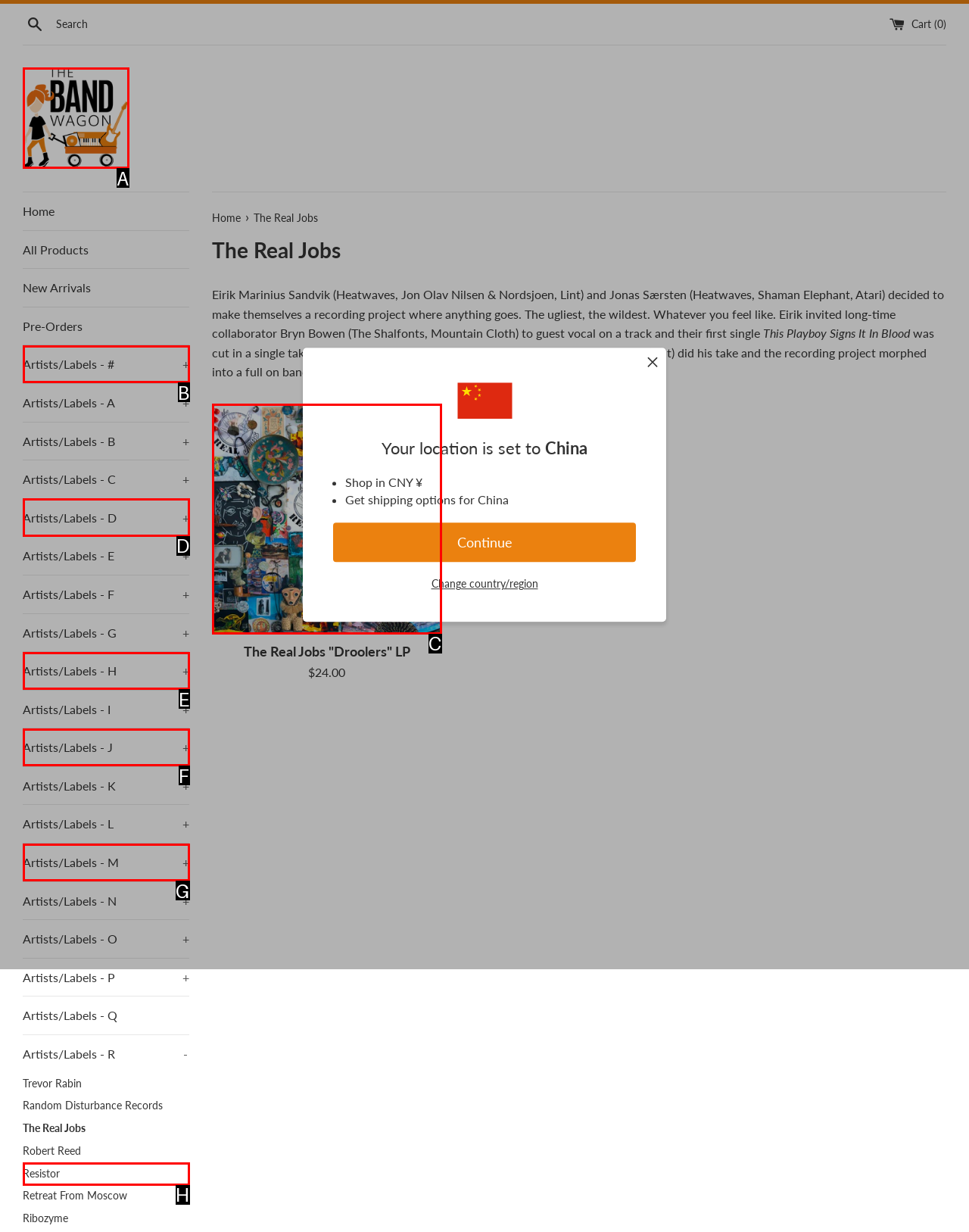Select the HTML element that corresponds to the description: Artists/Labels - J +
Reply with the letter of the correct option from the given choices.

F